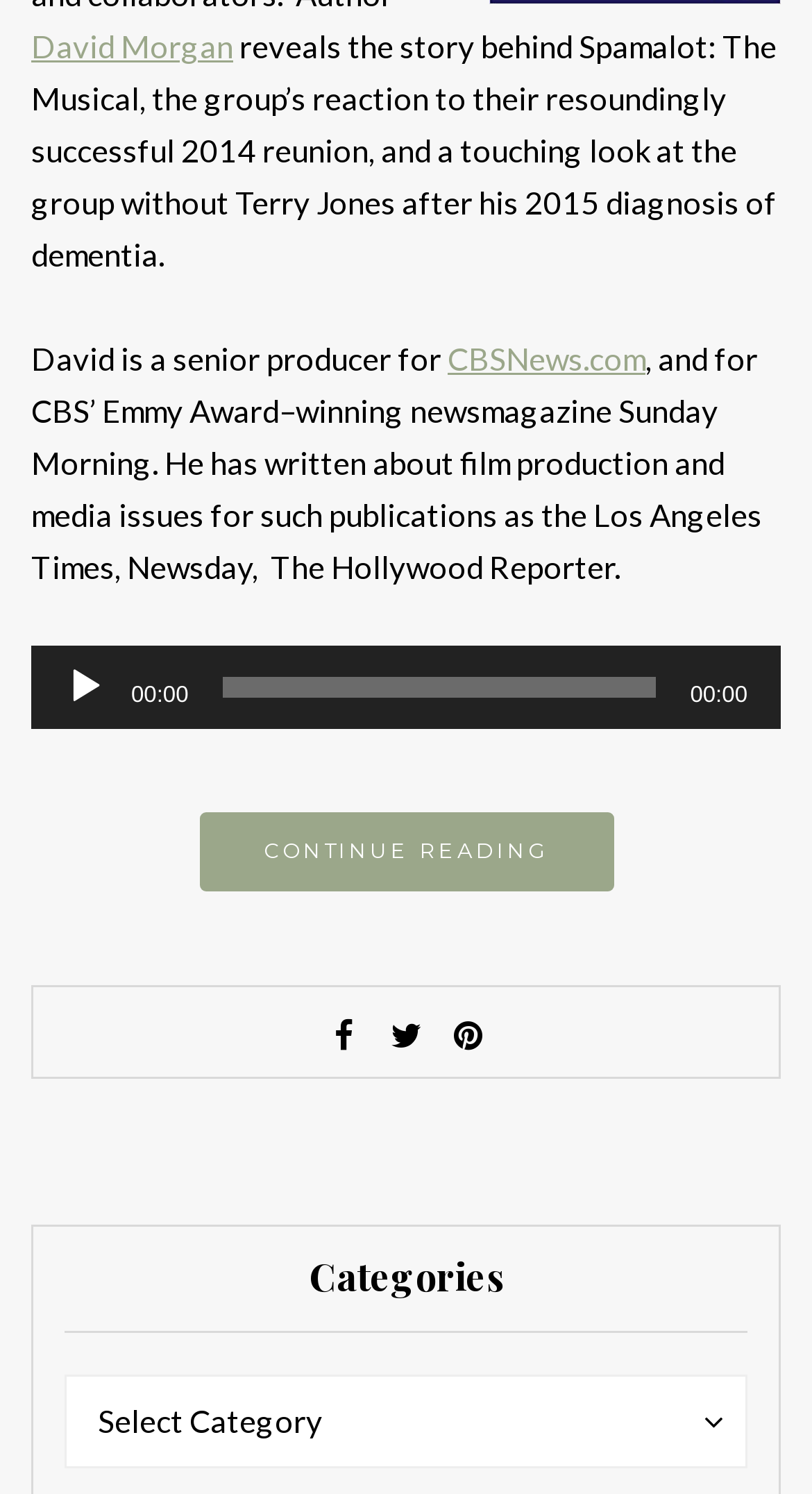Using the element description Continue reading, predict the bounding box coordinates for the UI element. Provide the coordinates in (top-left x, top-left y, bottom-right x, bottom-right y) format with values ranging from 0 to 1.

[0.245, 0.544, 0.755, 0.597]